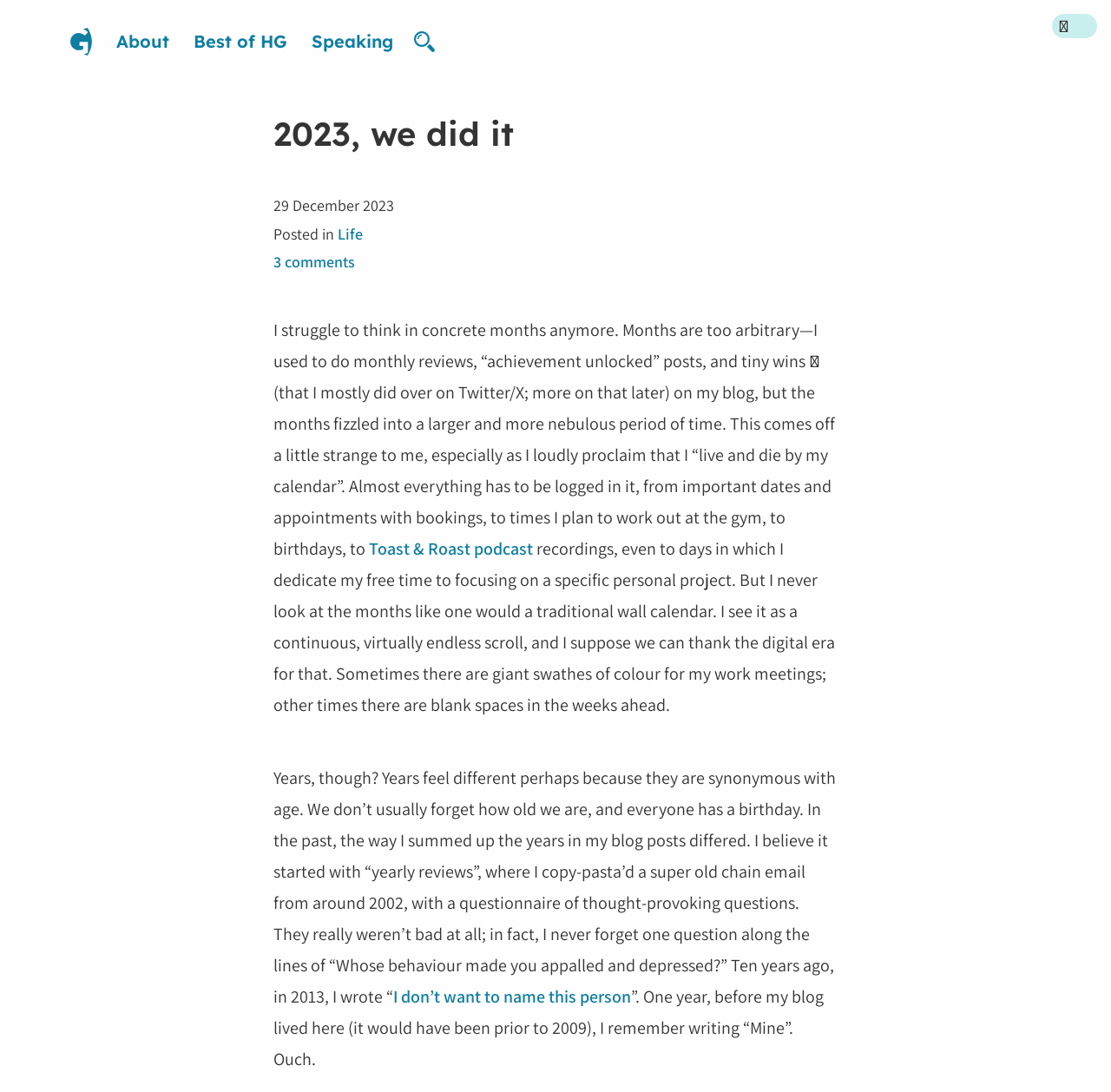What is the date of the blog post?
Analyze the image and provide a thorough answer to the question.

I determined the answer by looking at the time stamp 'Time stamp of blog post' and the static text '29 December 2023' which suggests that the date of the blog post is 29 December 2023.